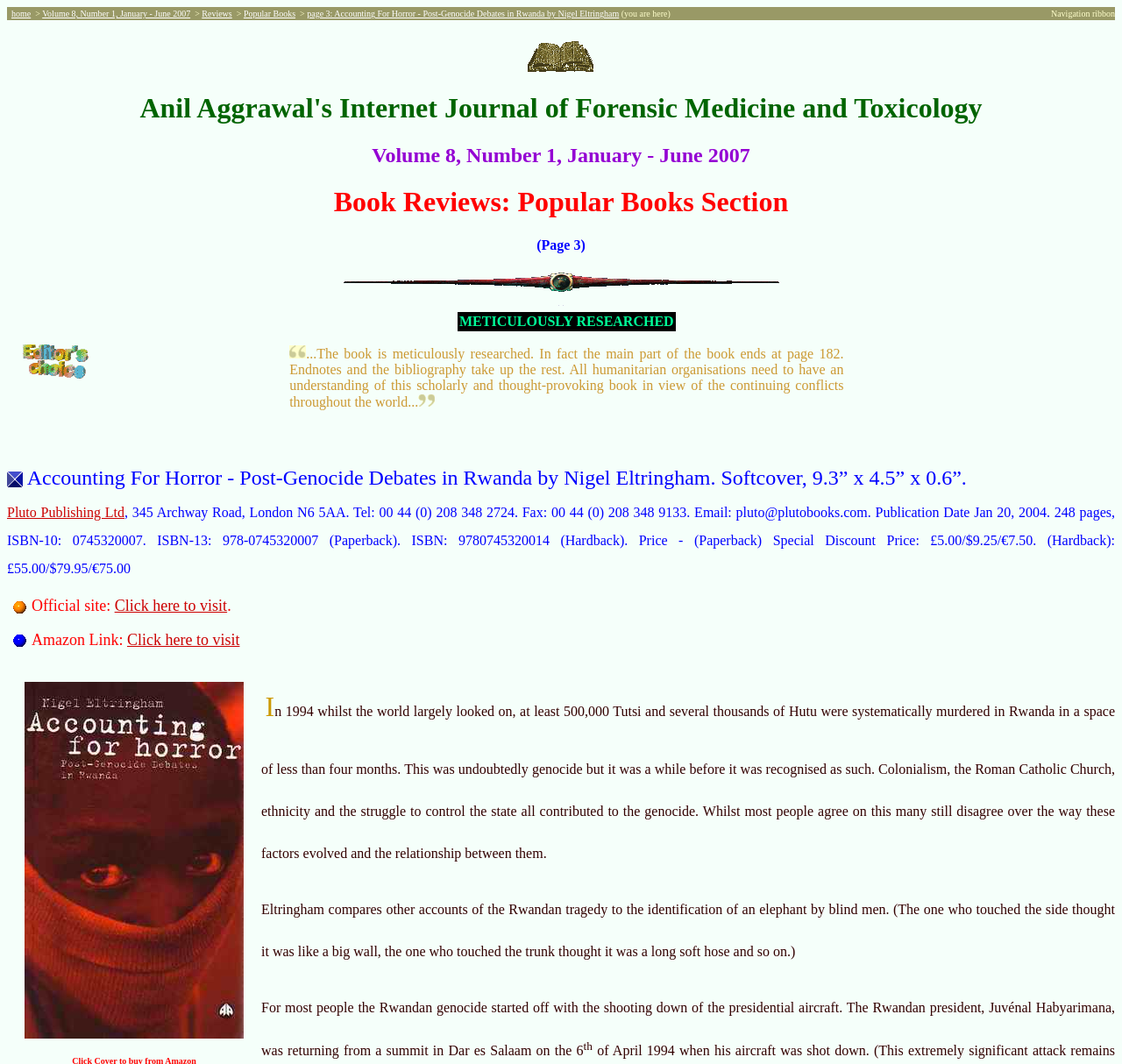Describe the entire webpage, focusing on both content and design.

This webpage is about a book review of "Accounting For Horror - Post-Genocide Debates in Rwanda" by Nigel Eltringham. At the top of the page, there is a navigation ribbon with links to "home", "Volume 8, Number 1, January - June 2007", "Reviews", "Popular Books", and "page 3". Below this, there is a heading that reads "Anil Aggrawal's Internet Journal of Forensic Medicine and Toxicology" followed by a subheading "Volume 8, Number 1, January - June 2007" and another subheading "Book Reviews: Popular Books Section".

On the left side of the page, there is an image of the book cover, and below it, there is a quote from the book, which is meticulously researched and thought-provoking. The quote is surrounded by quote start and end images.

On the right side of the page, there is a table with information about the book, including the author, publisher, publication date, number of pages, ISBN, and price. Below this, there are links to the official site and Amazon, as well as images and text describing the book.

The main content of the page is a review of the book, which discusses the Rwandan genocide and how it was perceived by the world. The review compares the book's account of the genocide to the identification of an elephant by blind men, highlighting the complexity of the event. The review also mentions the shooting down of the presidential aircraft as a starting point for the genocide.

There are several images on the page, including the book cover, quote start and end images, and images separating different sections of the page. The page also has several links to other pages, including the official site and Amazon.